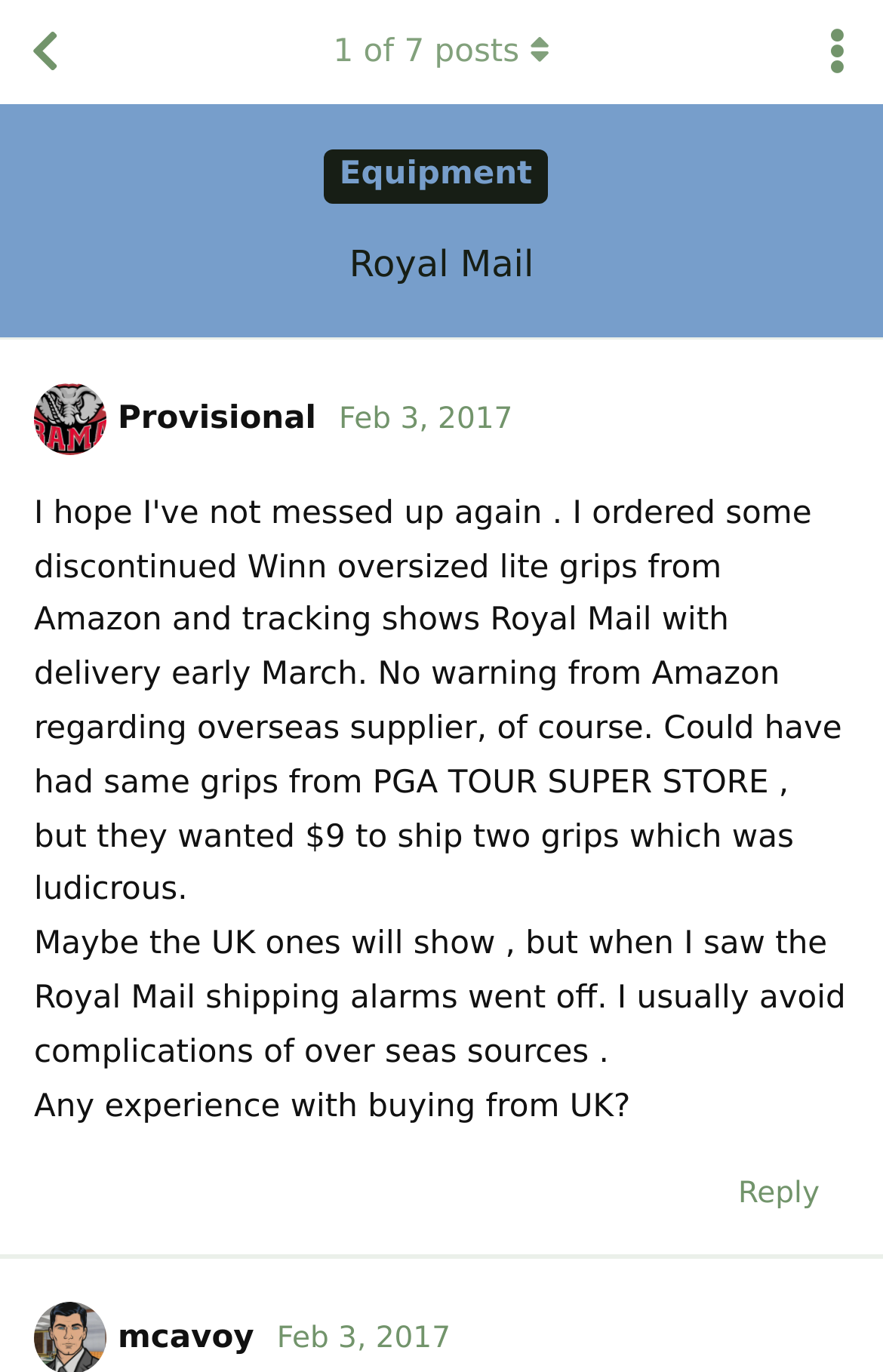What is the date of the post?
Based on the image, give a concise answer in the form of a single word or short phrase.

February 3, 2017